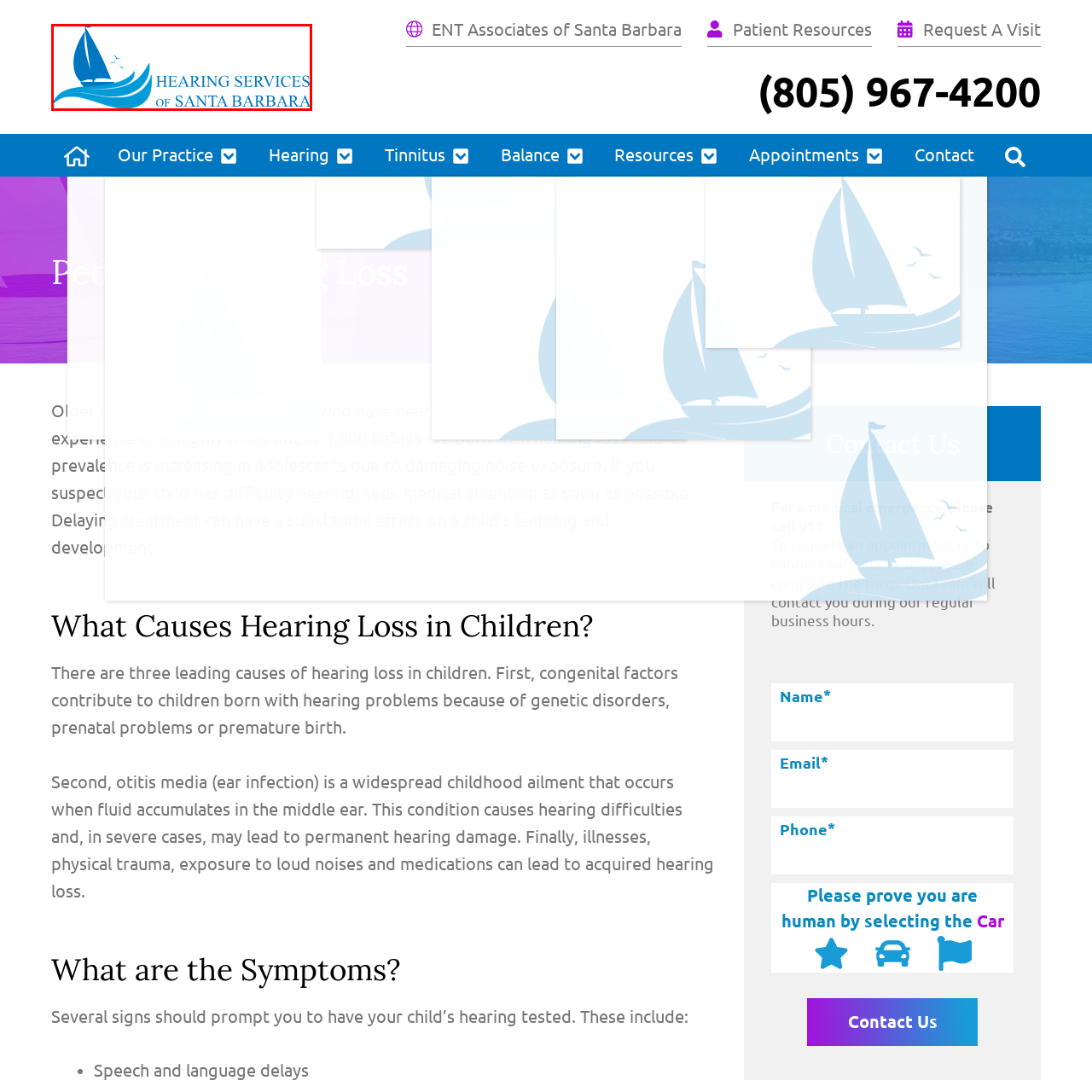Provide an extensive and detailed caption for the image section enclosed by the red boundary.

The image features the logo of "Hearing Services of Santa Barbara," which is prominently displayed in a vibrant blue color. The design incorporates a stylized sailboat with flowing waves beneath it, symbolizing both movement and the fluidity of sound. Accompanying the sailboat graphic is the text "HEARING SERVICES OF SANTA BARBARA," clearly articulated in a bold, modern font. This logo represents the organization's commitment to providing specialized hearing services, making it easily recognizable and associated with quality care in hearing health.